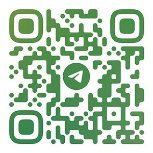What is the purpose of the QR code?
Deliver a detailed and extensive answer to the question.

The caption implies that the QR code leads to a Telegram channel, allowing users to connect and engage with the associated platform or service, which is a common use case for QR codes in digital connectivity.